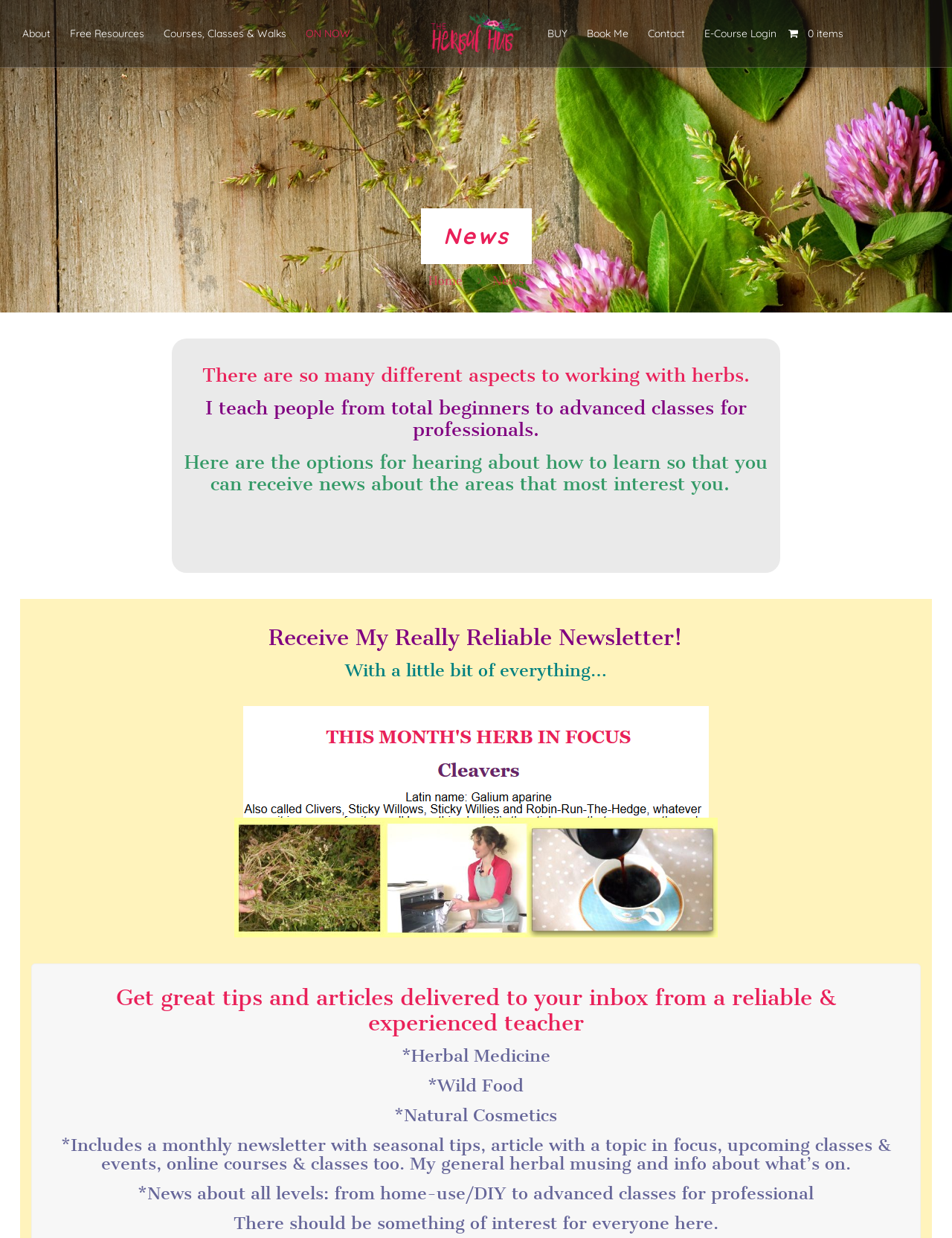What is the purpose of the newsletter?
Provide a short answer using one word or a brief phrase based on the image.

To receive news and tips about herbs